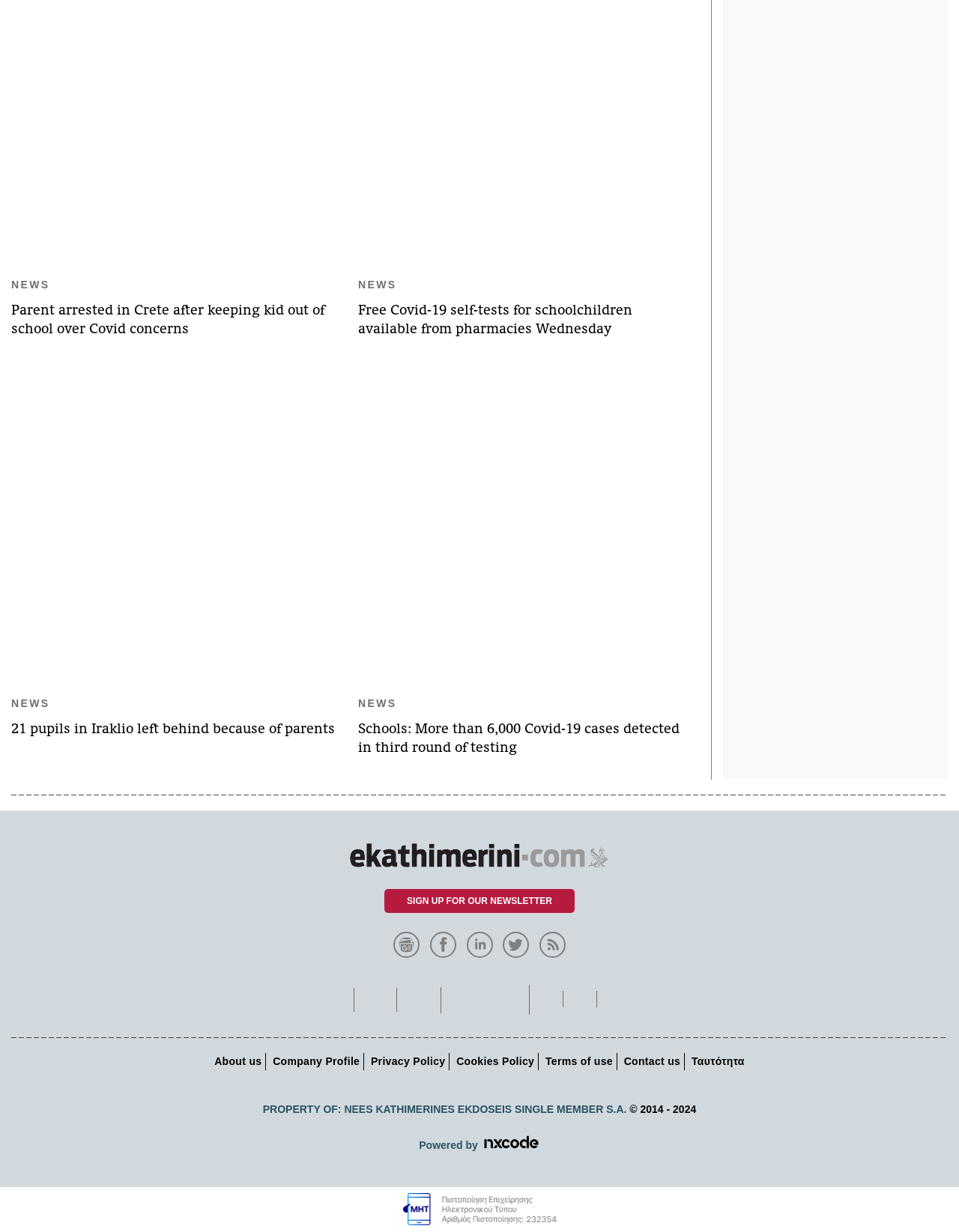Calculate the bounding box coordinates for the UI element based on the following description: "Leisure". Ensure the coordinates are four float numbers between 0 and 1, i.e., [left, top, right, bottom].

None